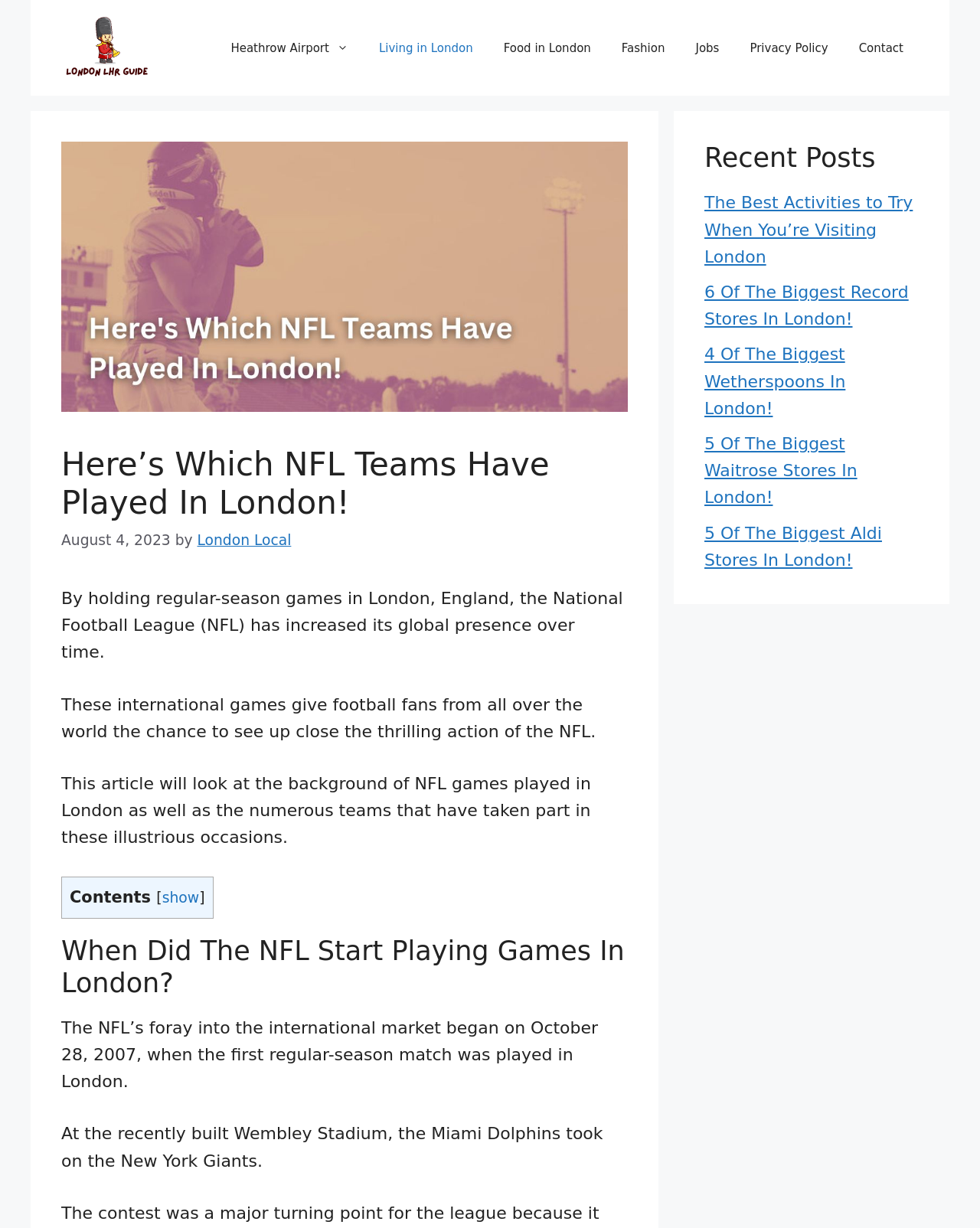Find the bounding box coordinates of the clickable region needed to perform the following instruction: "Click on the 'London LHR Guide' link". The coordinates should be provided as four float numbers between 0 and 1, i.e., [left, top, right, bottom].

[0.062, 0.03, 0.156, 0.046]